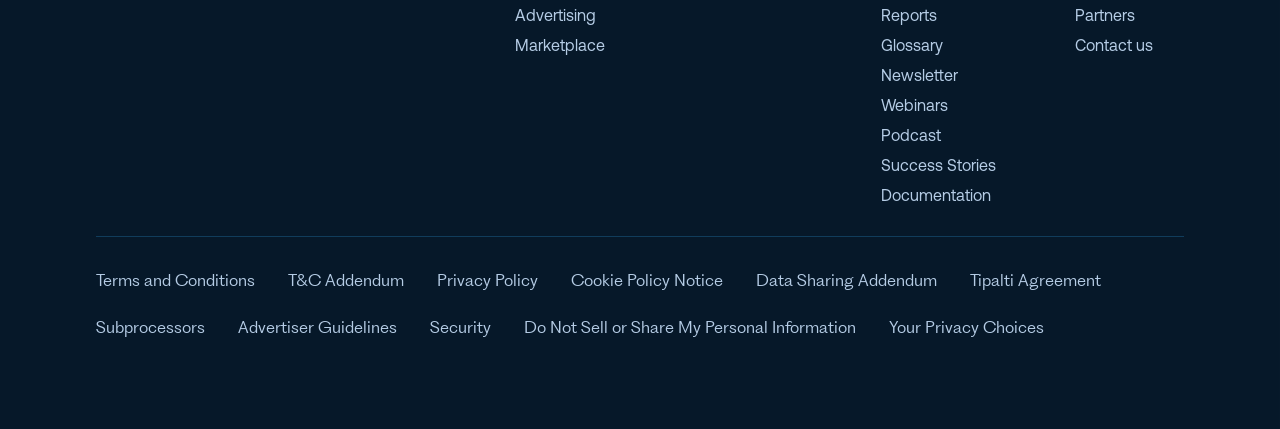Please locate the bounding box coordinates of the element that should be clicked to achieve the given instruction: "Learn about glossary".

[0.689, 0.083, 0.737, 0.125]